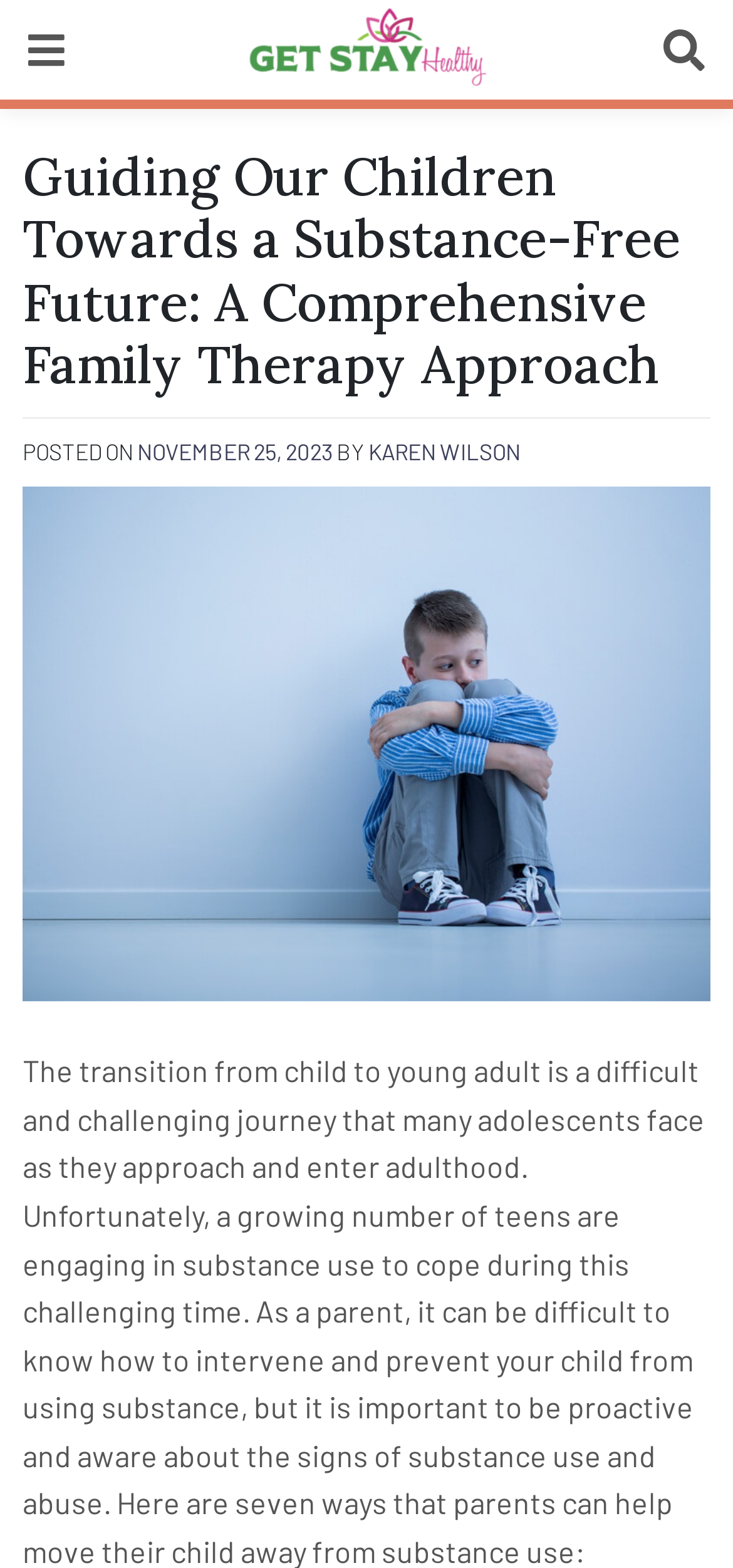Give a short answer to this question using one word or a phrase:
How many links are there in the top navigation bar?

3